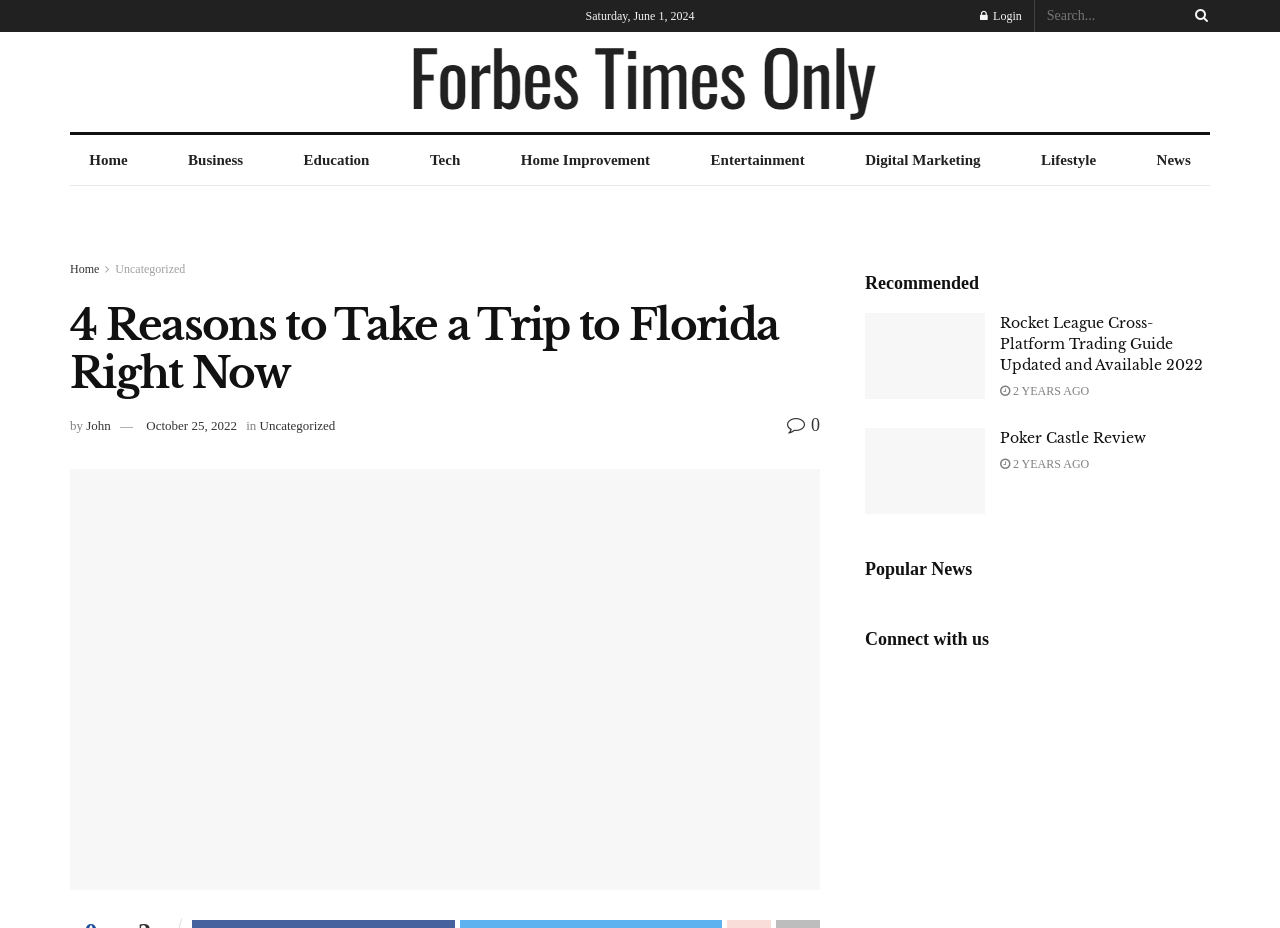Create a detailed narrative describing the layout and content of the webpage.

The webpage is an article from Forbes Times Only, titled "4 Reasons to Take a Trip to Florida Right Now". At the top, there is a date "Saturday, June 1, 2024" and a login link on the right side. Below that, there is a search bar with a search button. The website's logo, "Forbes Times Only", is displayed prominently, accompanied by a link to the homepage.

The main navigation menu is located below the logo, with links to various categories such as "Home", "Business", "Education", and more. There is also a secondary navigation menu with links to "Home", "Uncategorized", and other categories.

The main article is divided into sections, with the title "4 Reasons to Take a Trip to Florida Right Now" at the top. The author's name, "John", is mentioned, along with the date "October 25, 2022". There is a link to the category "Uncategorized" and a button with a zero count.

The article's content is not explicitly described, but it appears to be about traveling to Florida. There is a prominent link to "Florida" at the bottom of the article.

On the right side of the page, there is a section titled "Recommended" with two articles. The first article is about "Rocket League" and features an image. The second article is about "Poker Castle" and also features an image. Both articles have headings and links to read more.

Below the recommended section, there are two more headings: "Popular News" and "Connect with us". The "Connect with us" section has a link to connect with the website.